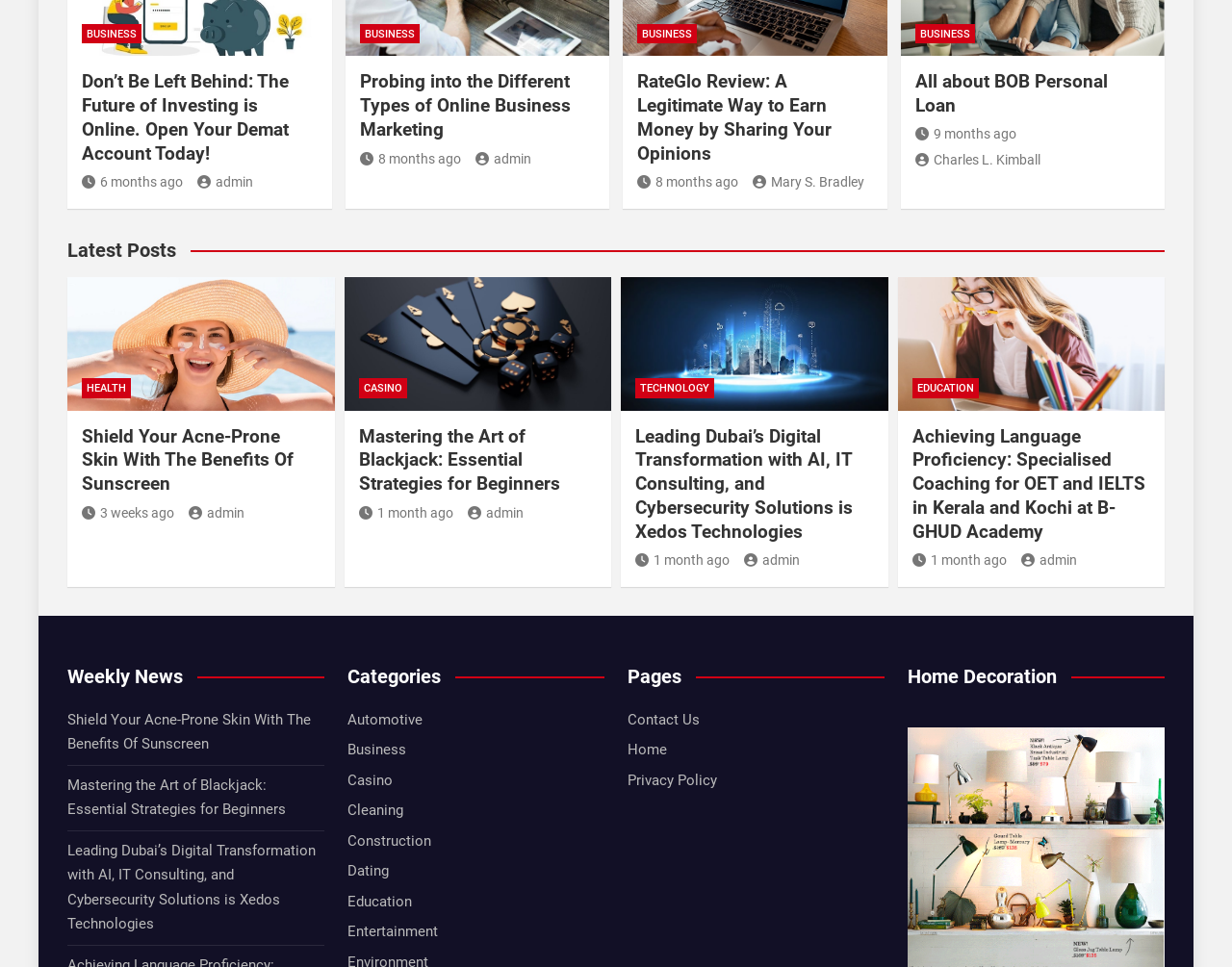How many months ago was the article 'RateGlo Review: A Legitimate Way to Earn Money by Sharing Your Opinions' published?
Use the information from the screenshot to give a comprehensive response to the question.

The article 'RateGlo Review: A Legitimate Way to Earn Money by Sharing Your Opinions' was published 8 months ago, as indicated by the link ' 8 months ago' below the article title.